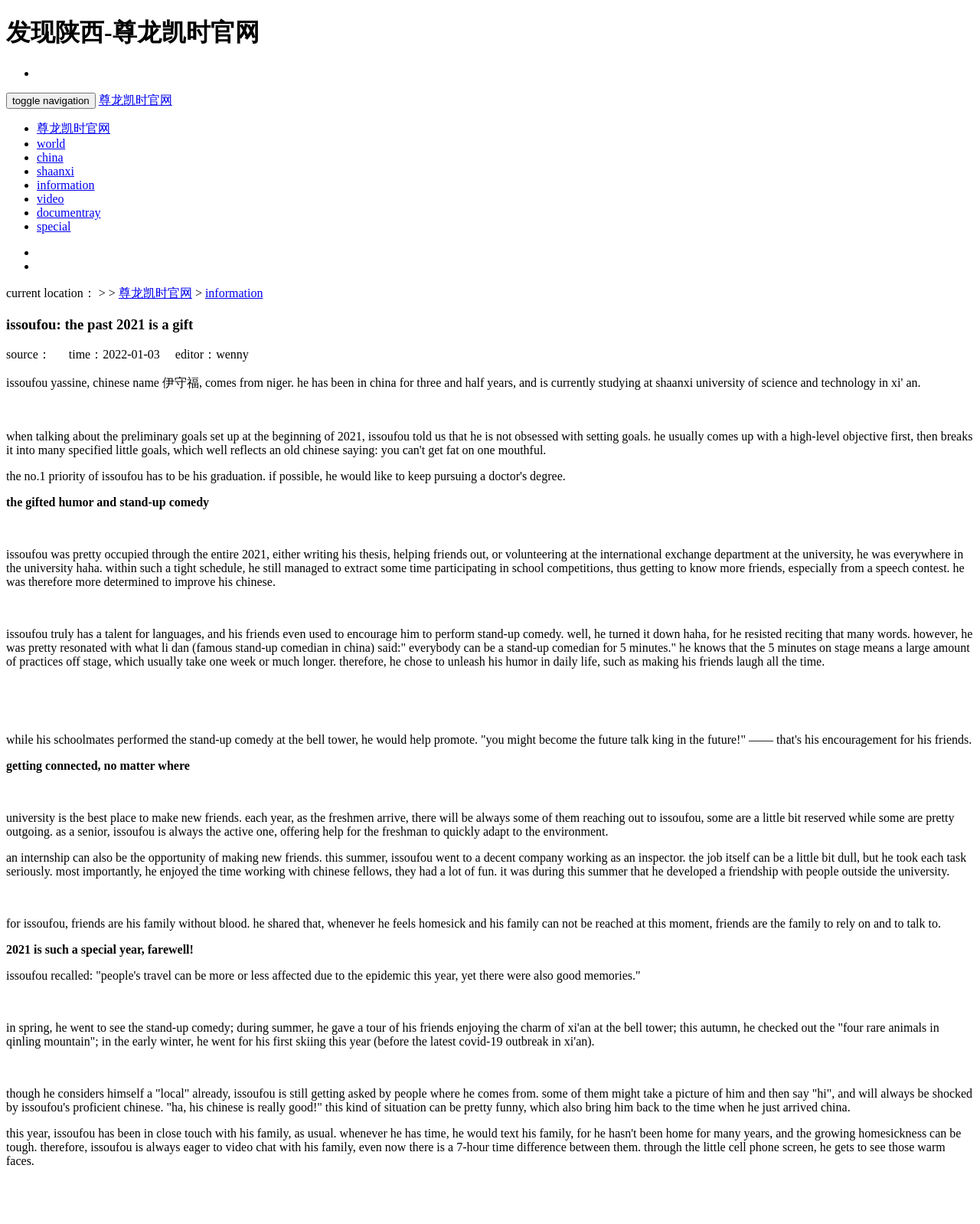Using the information from the screenshot, answer the following question thoroughly:
What is the topic of the article?

The article is about issoufou's experiences and activities in 2021, including his university life, friendships, and travels.